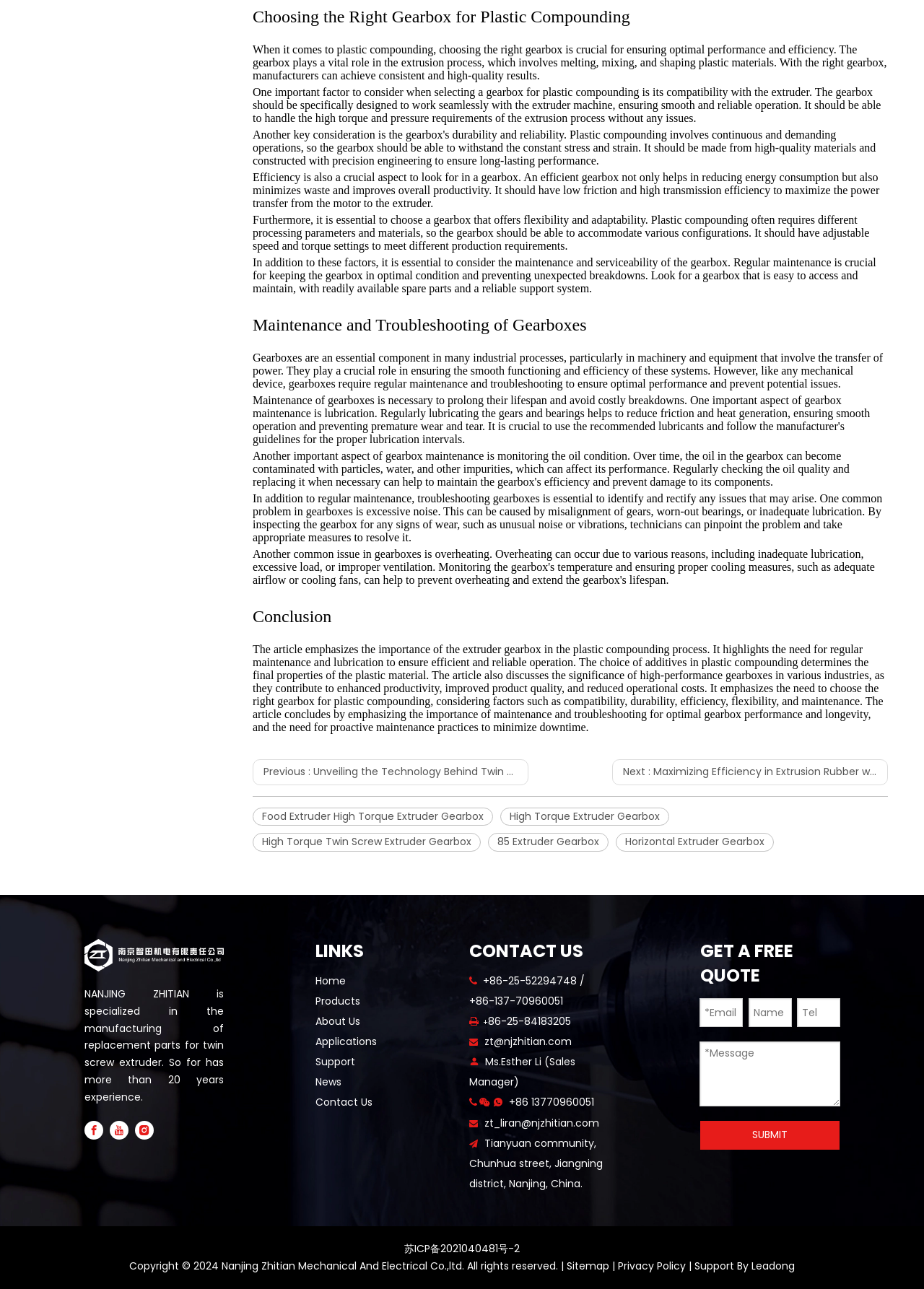Pinpoint the bounding box coordinates of the clickable element needed to complete the instruction: "Click the 'Next' link". The coordinates should be provided as four float numbers between 0 and 1: [left, top, right, bottom].

[0.662, 0.589, 0.961, 0.609]